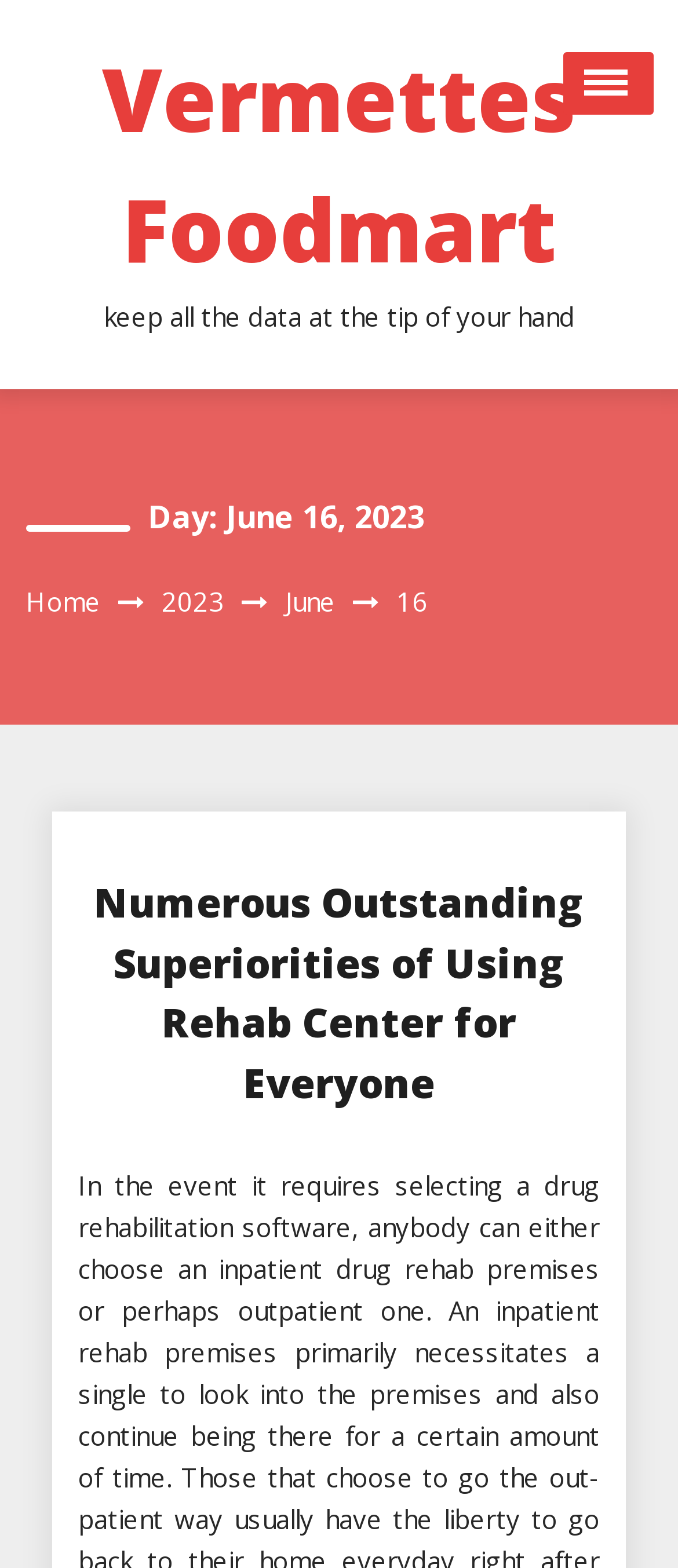Locate the bounding box coordinates of the segment that needs to be clicked to meet this instruction: "check today's date".

[0.038, 0.315, 0.962, 0.345]